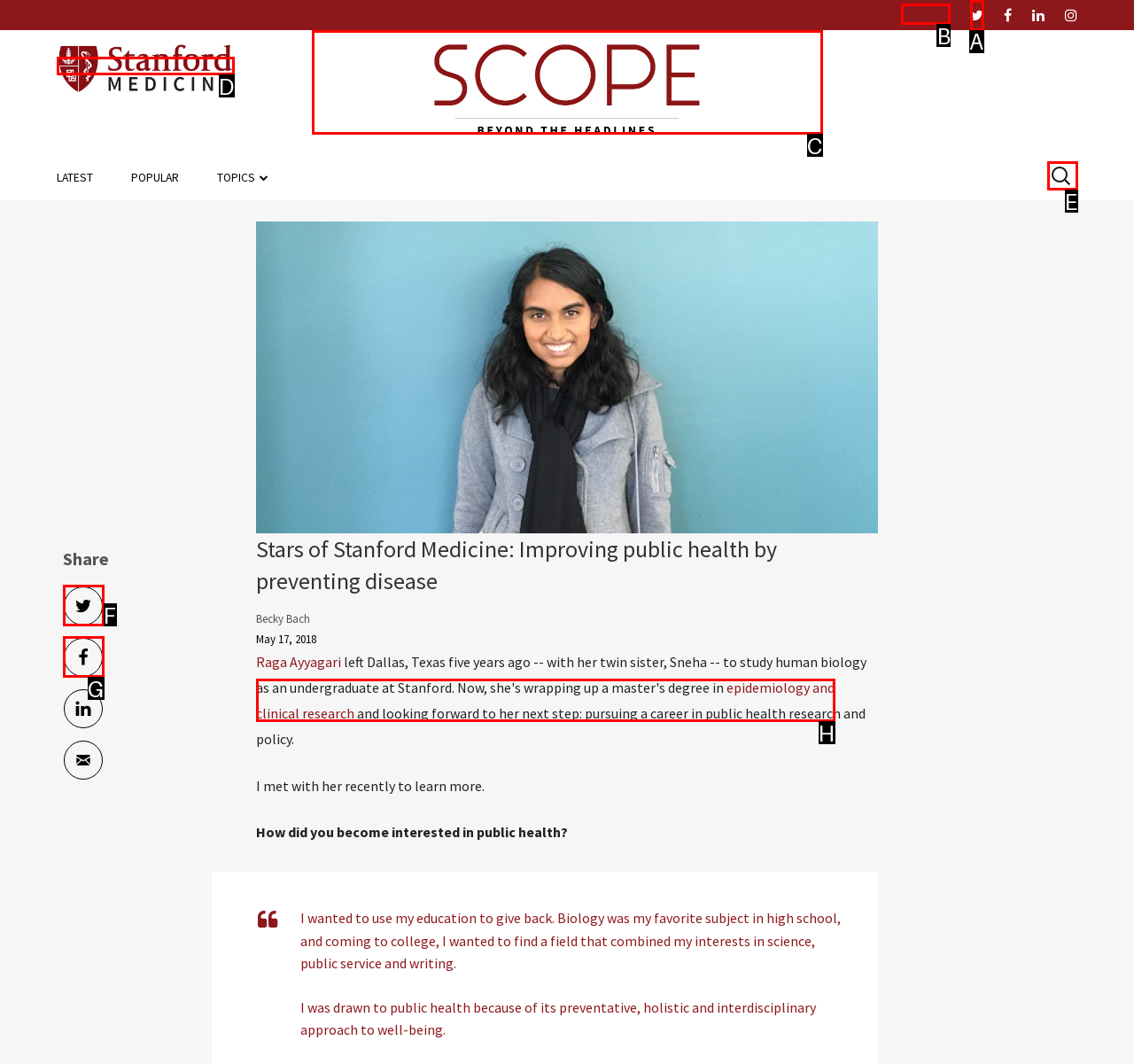Identify the correct UI element to click for the following task: Click on the ABOUT link Choose the option's letter based on the given choices.

B